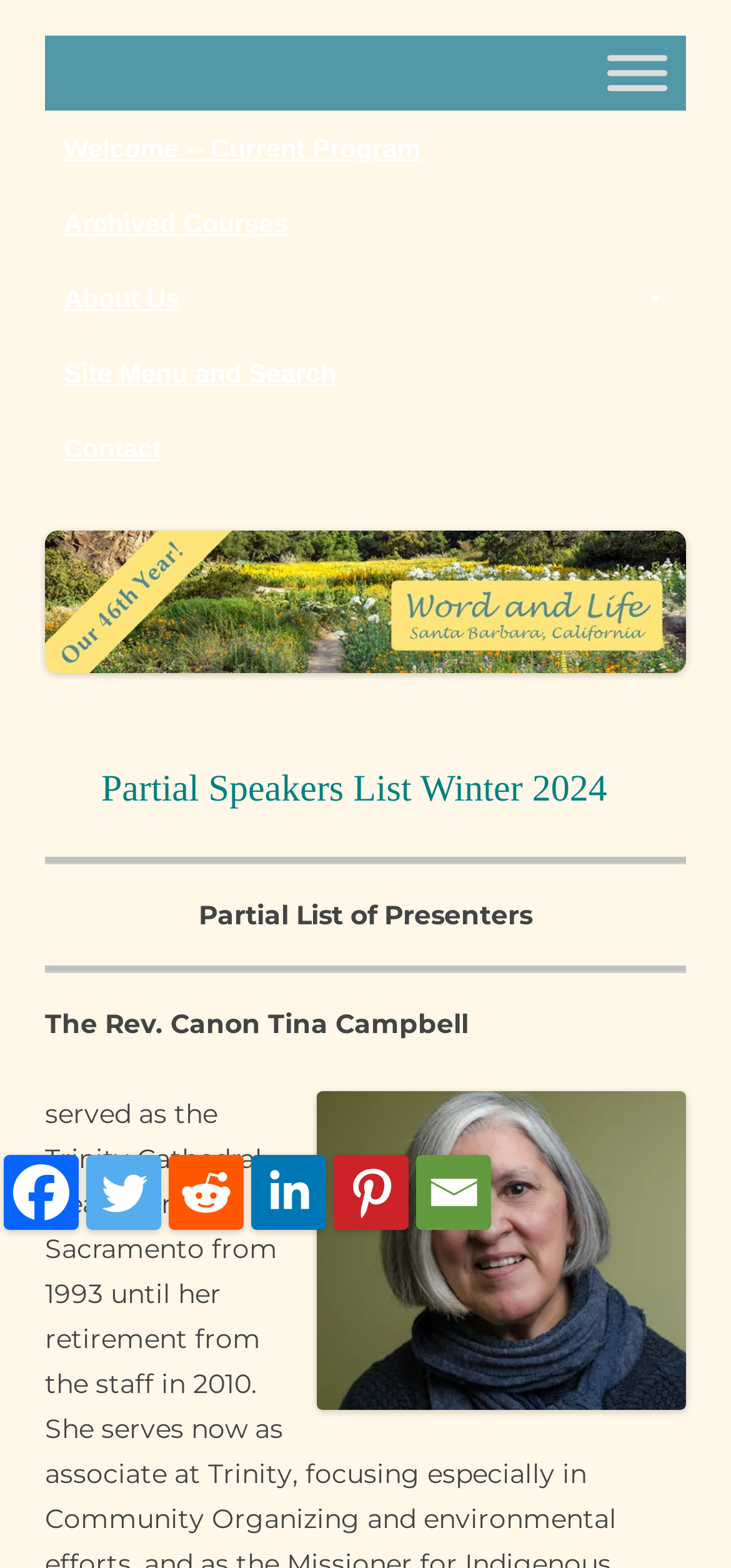How many navigation links are present in the top menu?
Using the information from the image, give a concise answer in one word or a short phrase.

5